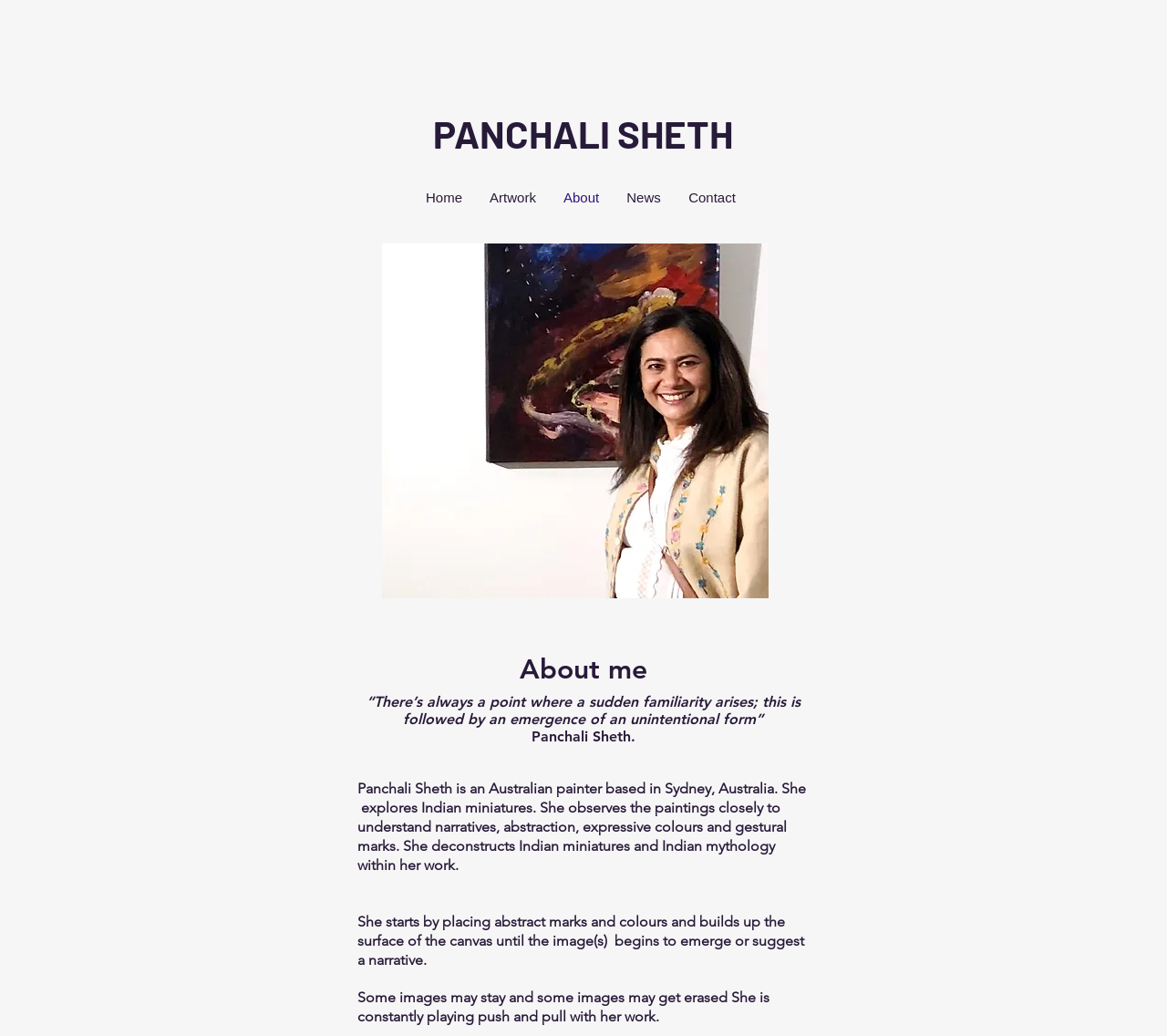What type of art does the painter explore?
Answer the question with a single word or phrase derived from the image.

Indian miniatures